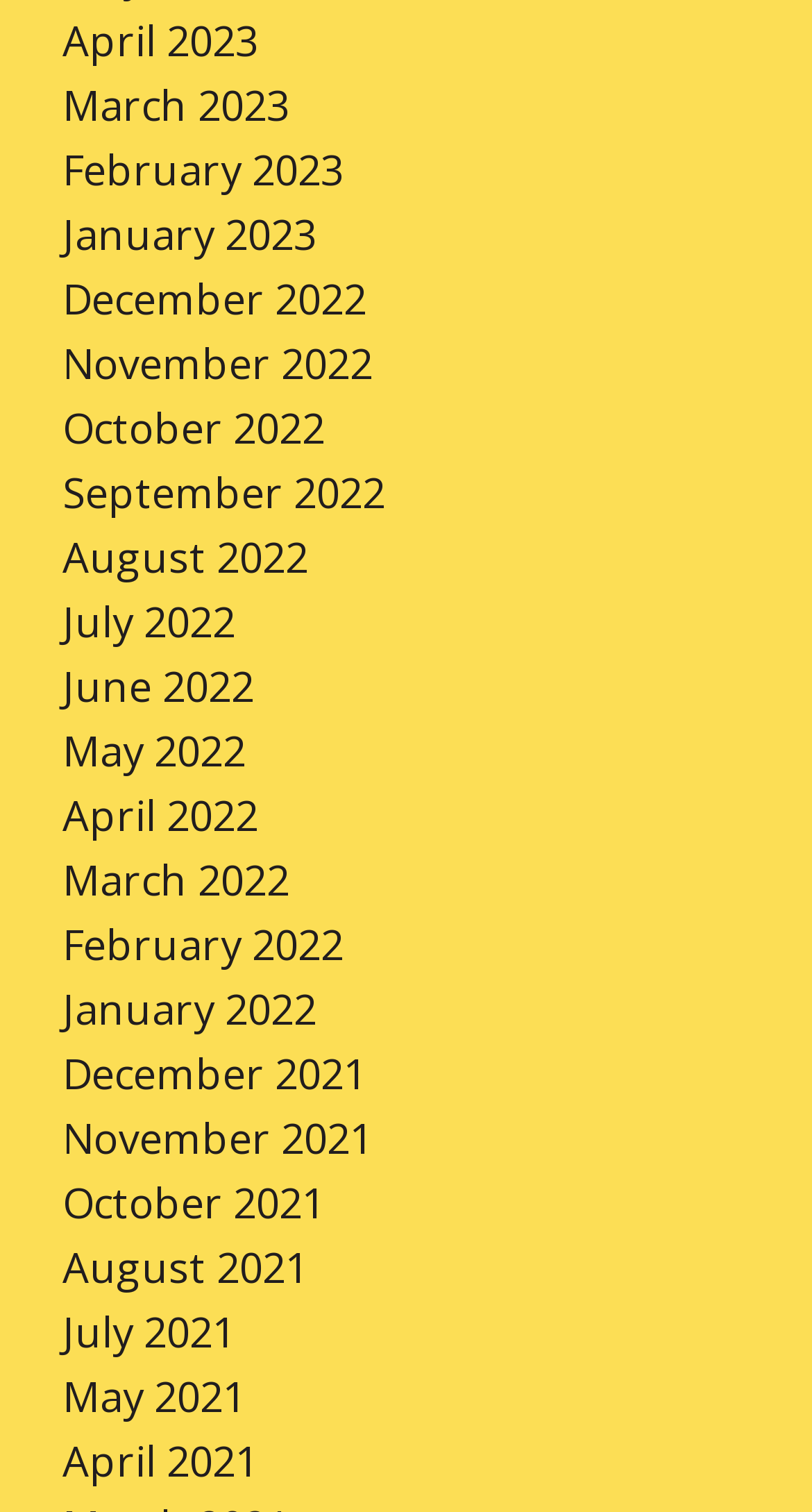Examine the image carefully and respond to the question with a detailed answer: 
How many links are there in the first row?

I analyzed the bounding box coordinates of the link elements and found that the first four links (April 2023 to January 2023) have similar y1 and y2 coordinates, indicating that they are in the same row.